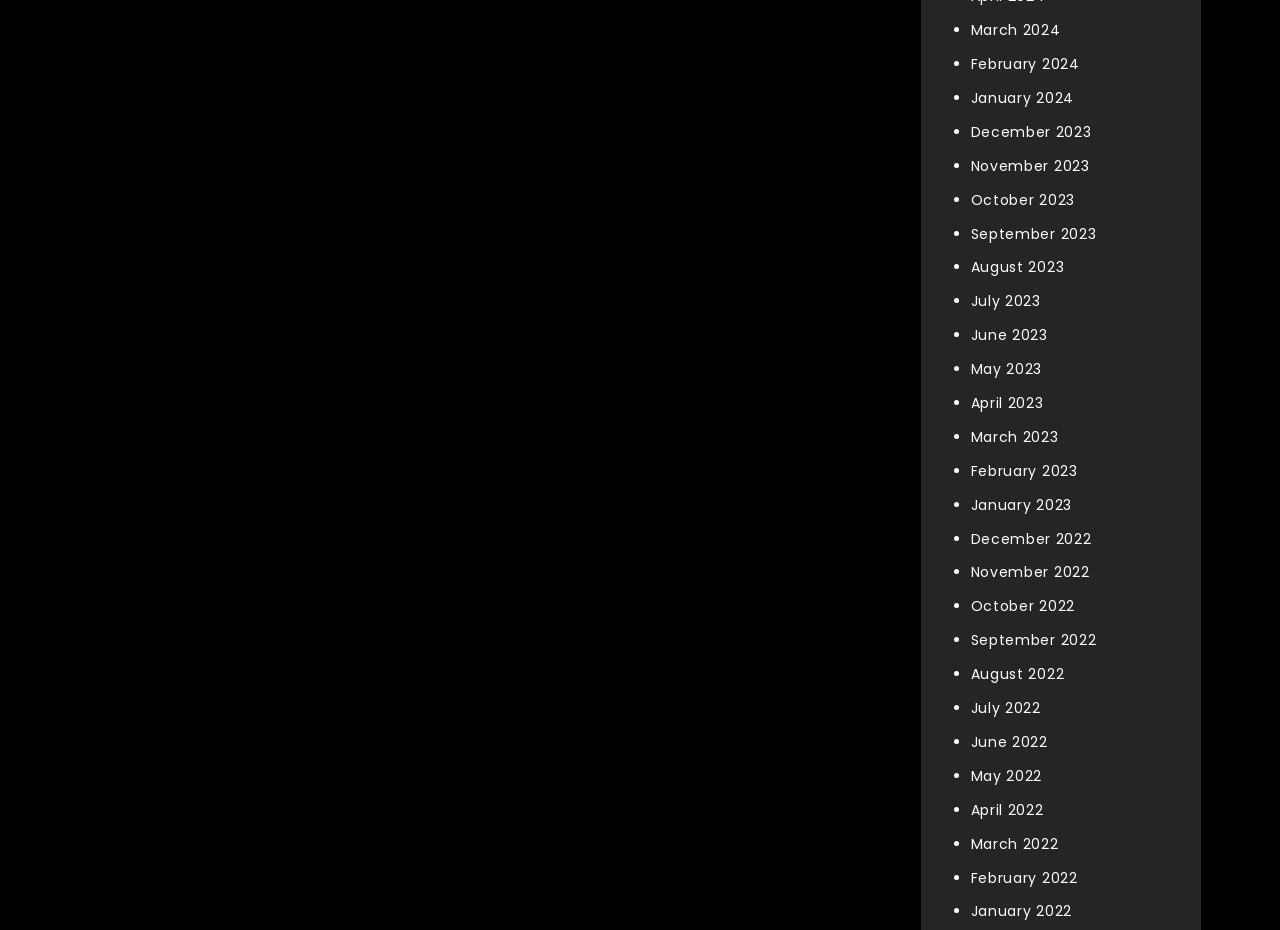Refer to the image and provide an in-depth answer to the question: 
What is the month listed below 'February 2024'?

I examined the links on the webpage and found that 'February 2024' is listed above 'January 2024'. Therefore, the month listed below 'February 2024' is 'January 2024'.